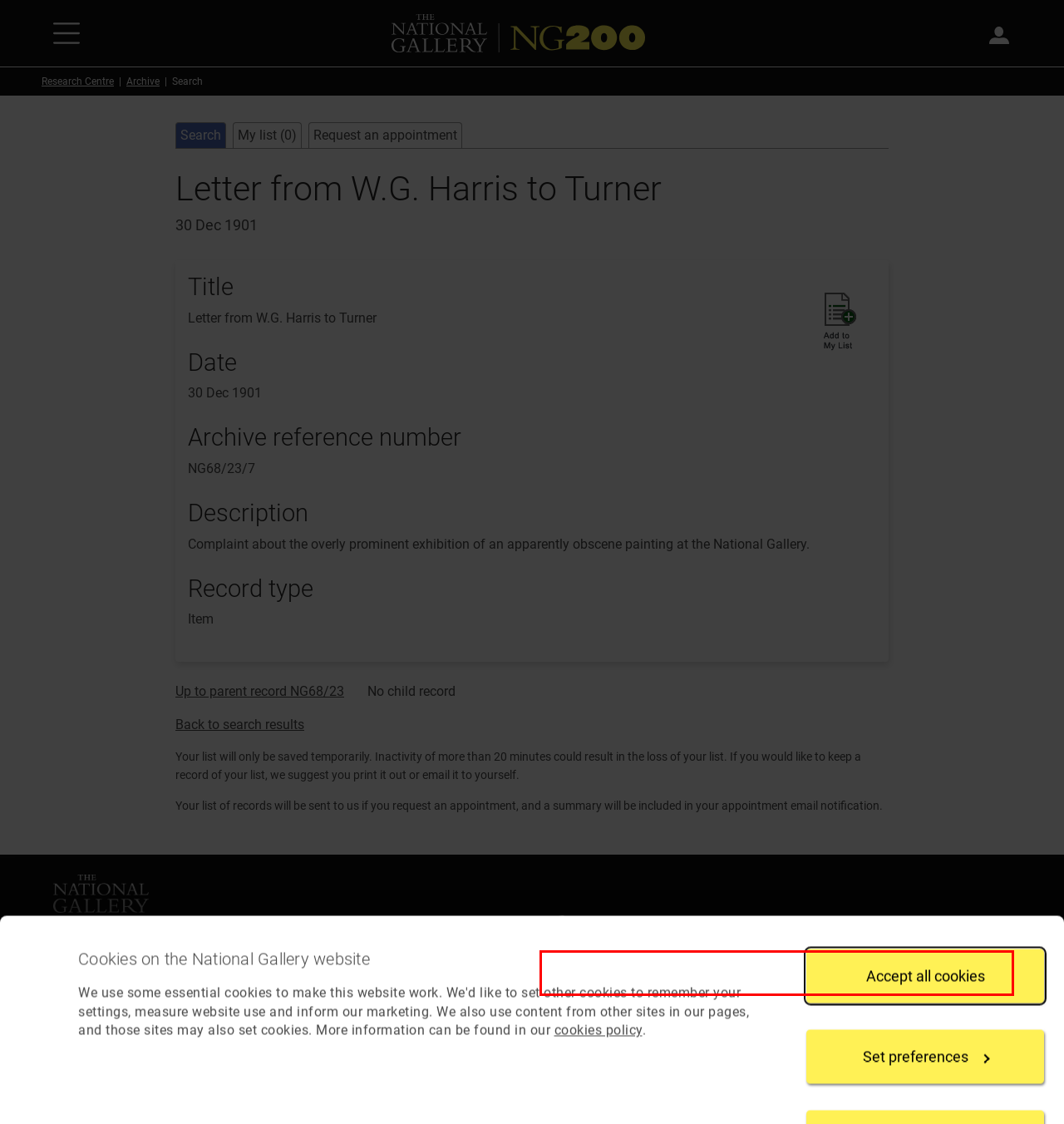Please extract the text content within the red bounding box on the webpage screenshot using OCR.

Get all the latest news from the Gallery's Bicentenary year, updates on exhibitions, plus occasional offers and information on how to support us.